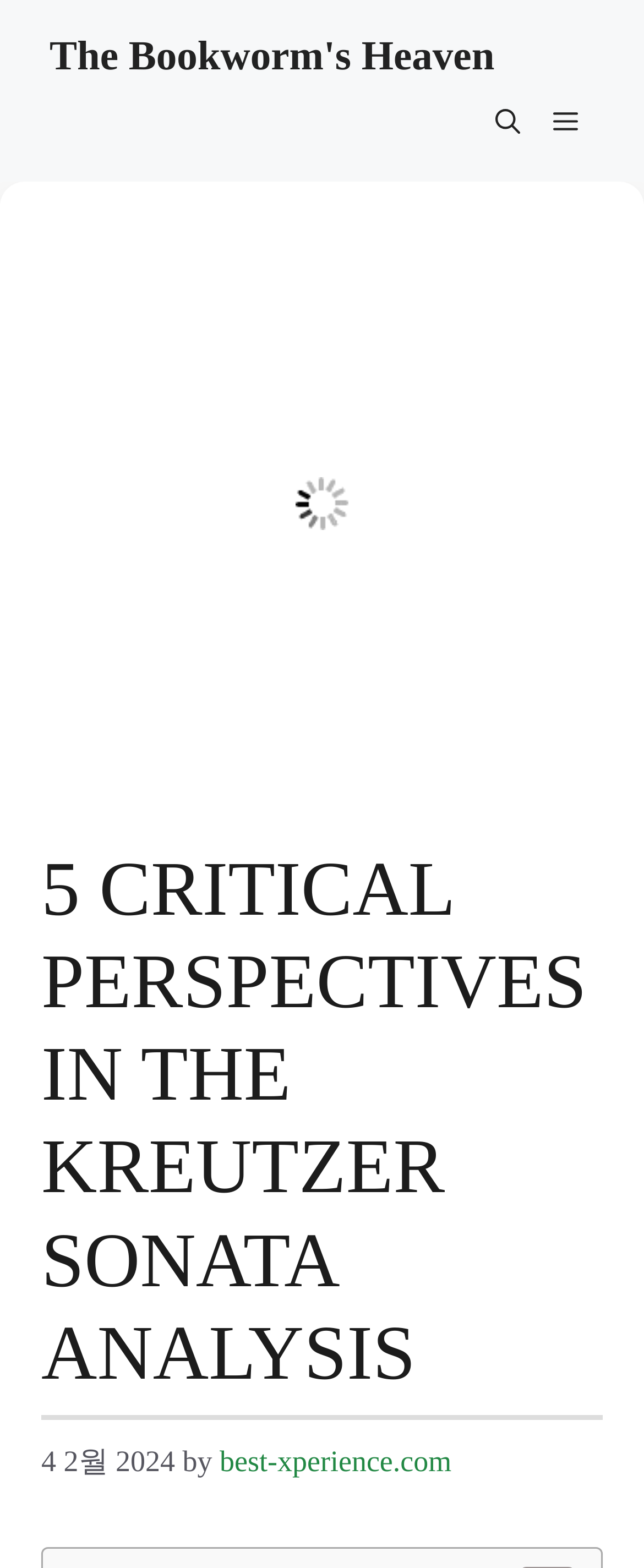Locate the bounding box of the UI element described by: "aria-label="Open search"" in the given webpage screenshot.

[0.744, 0.063, 0.833, 0.095]